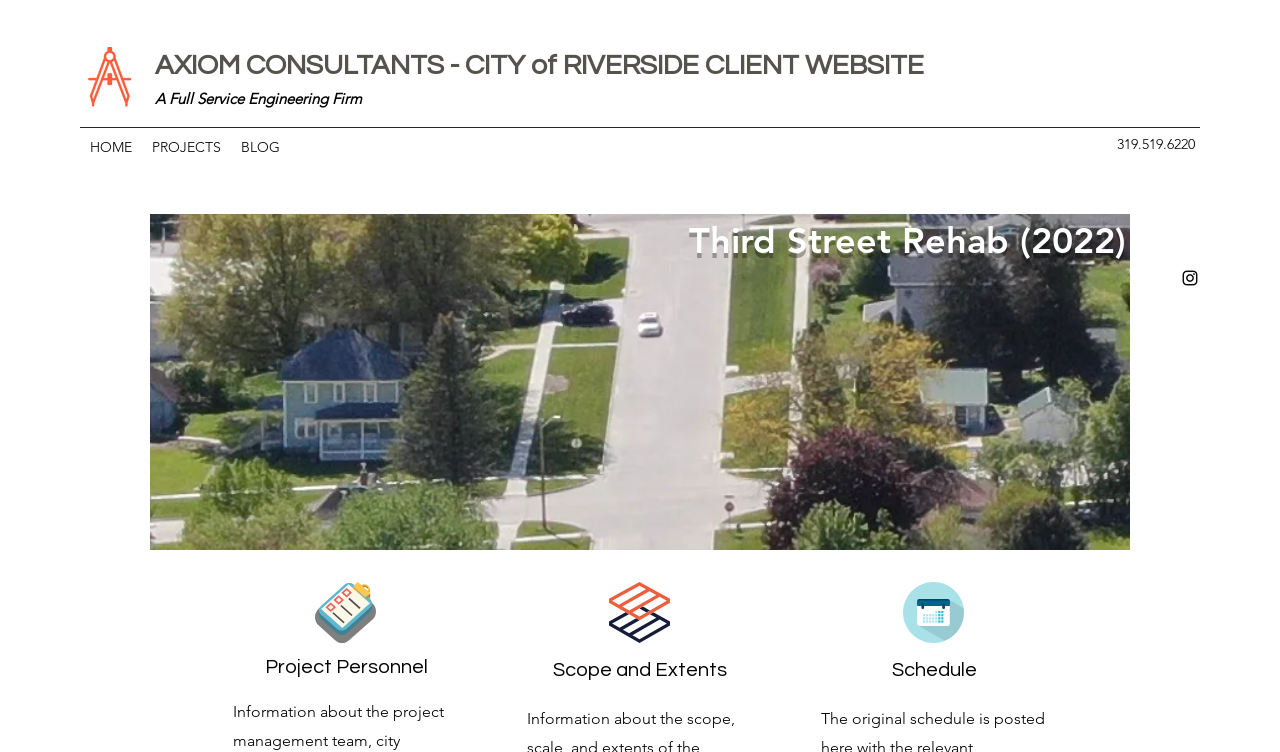Can you look at the image and give a comprehensive answer to the question:
How many links are there in the navigation menu?

The navigation menu contains three links: 'HOME', 'PROJECTS', and 'BLOG', which are located below the company logo.